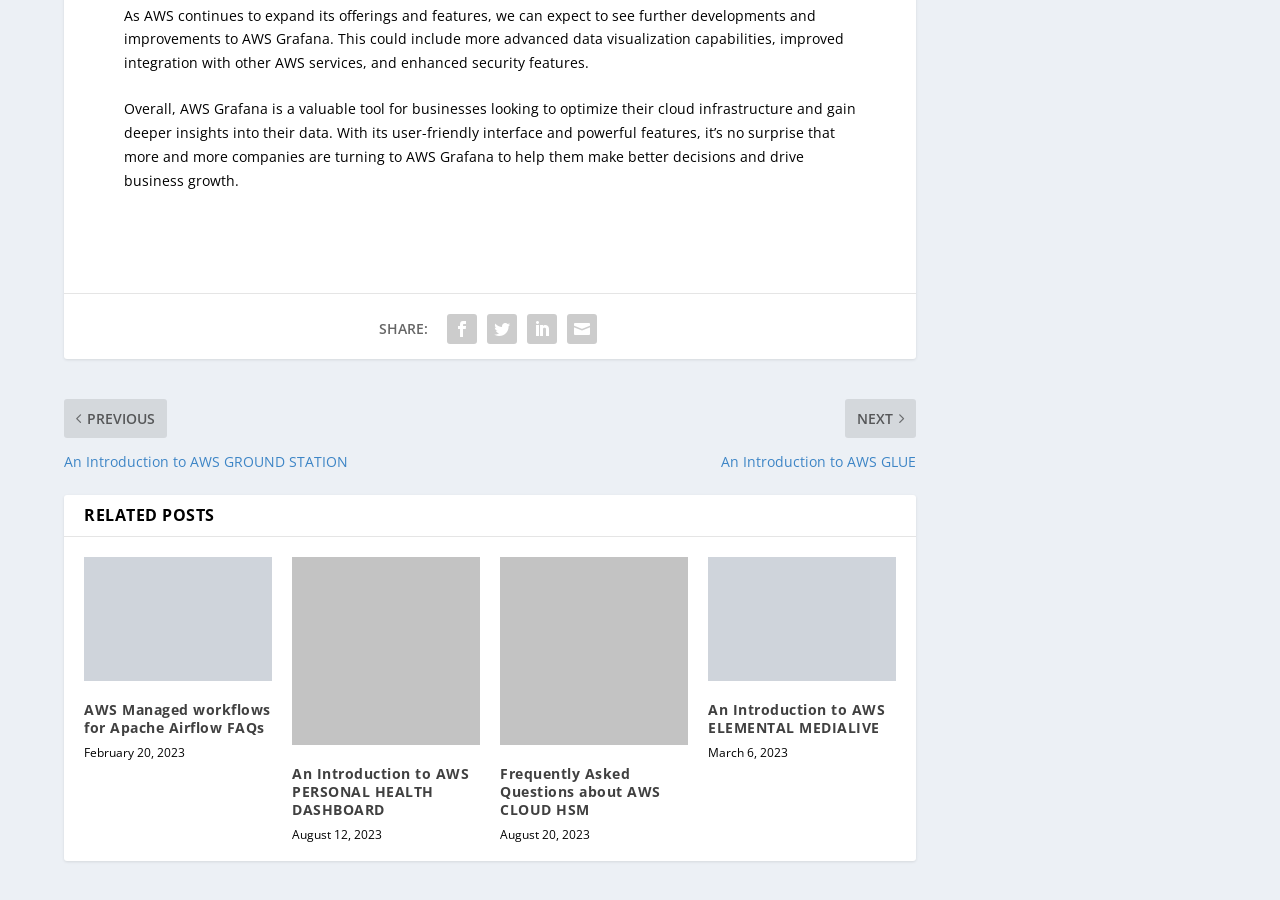Determine the bounding box coordinates for the region that must be clicked to execute the following instruction: "Learn about An Introduction to AWS PERSONAL HEALTH DASHBOARD".

[0.228, 0.604, 0.375, 0.813]